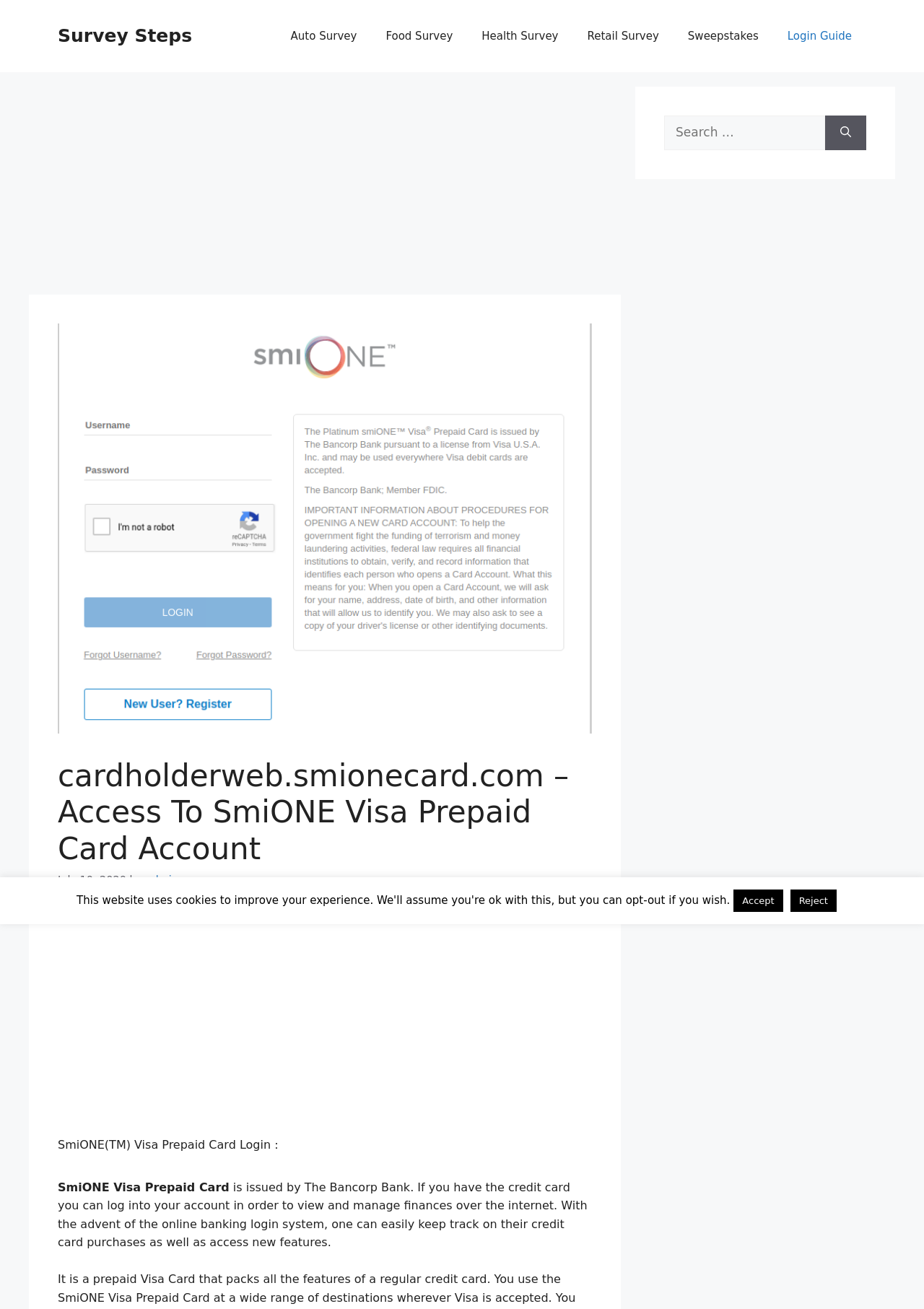What is the name of the bank that issues SmiONE Visa Prepaid Card?
Please interpret the details in the image and answer the question thoroughly.

I found this information in the text 'SmiONE Visa Prepaid Card is issued by The Bancorp Bank.' which explicitly states the name of the bank that issues SmiONE Visa Prepaid Card.